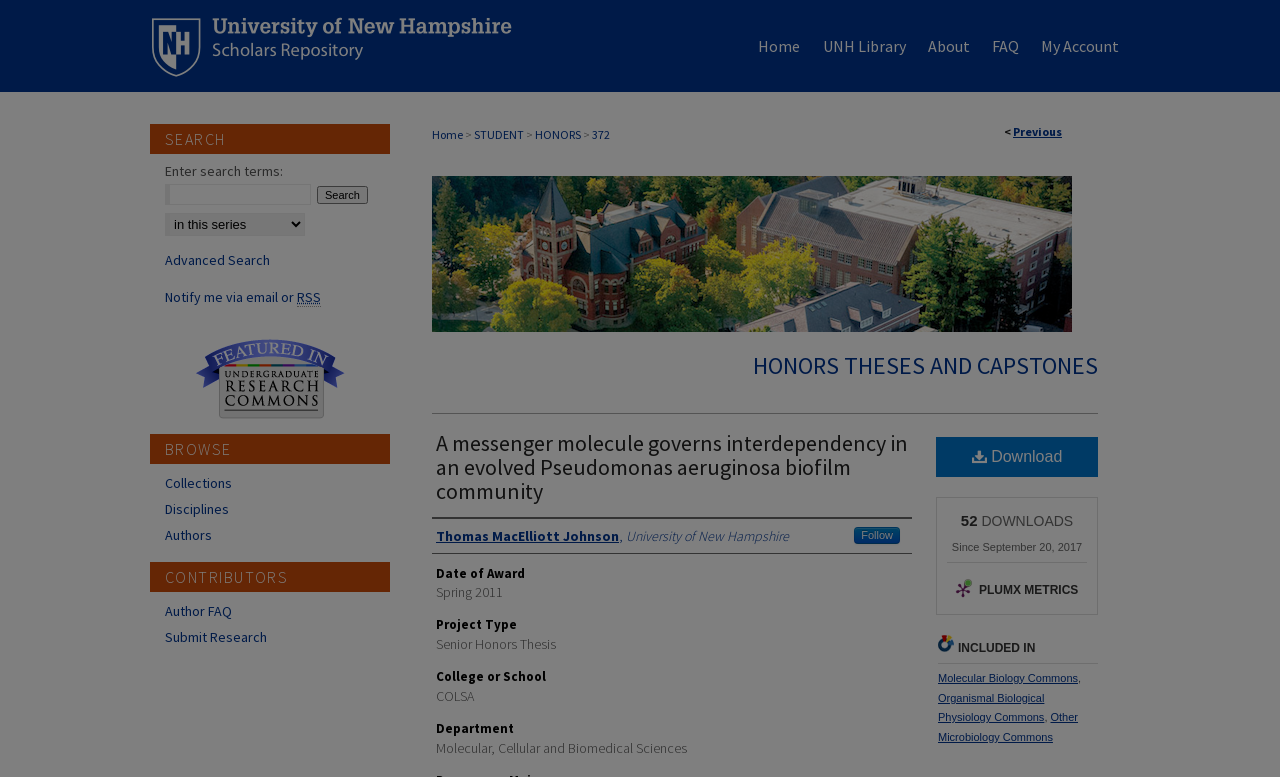Please identify the coordinates of the bounding box for the clickable region that will accomplish this instruction: "Search for something".

[0.129, 0.237, 0.243, 0.264]